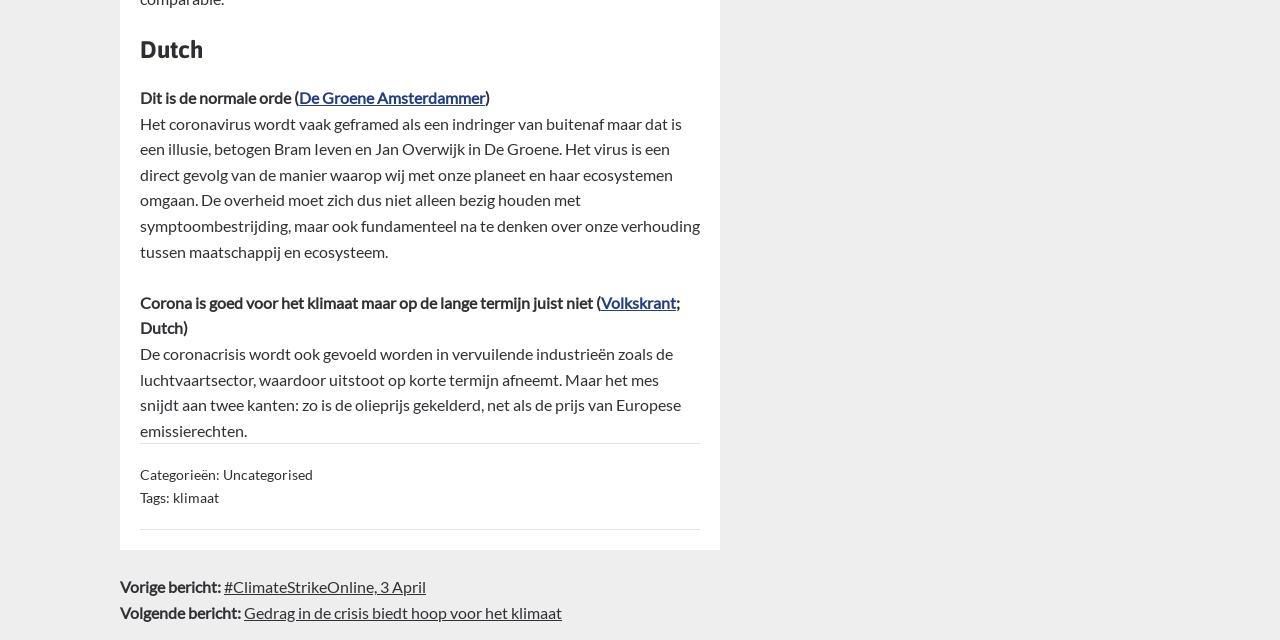What is the name of the publication mentioned in the article? Look at the image and give a one-word or short phrase answer.

De Groene Amsterdammer